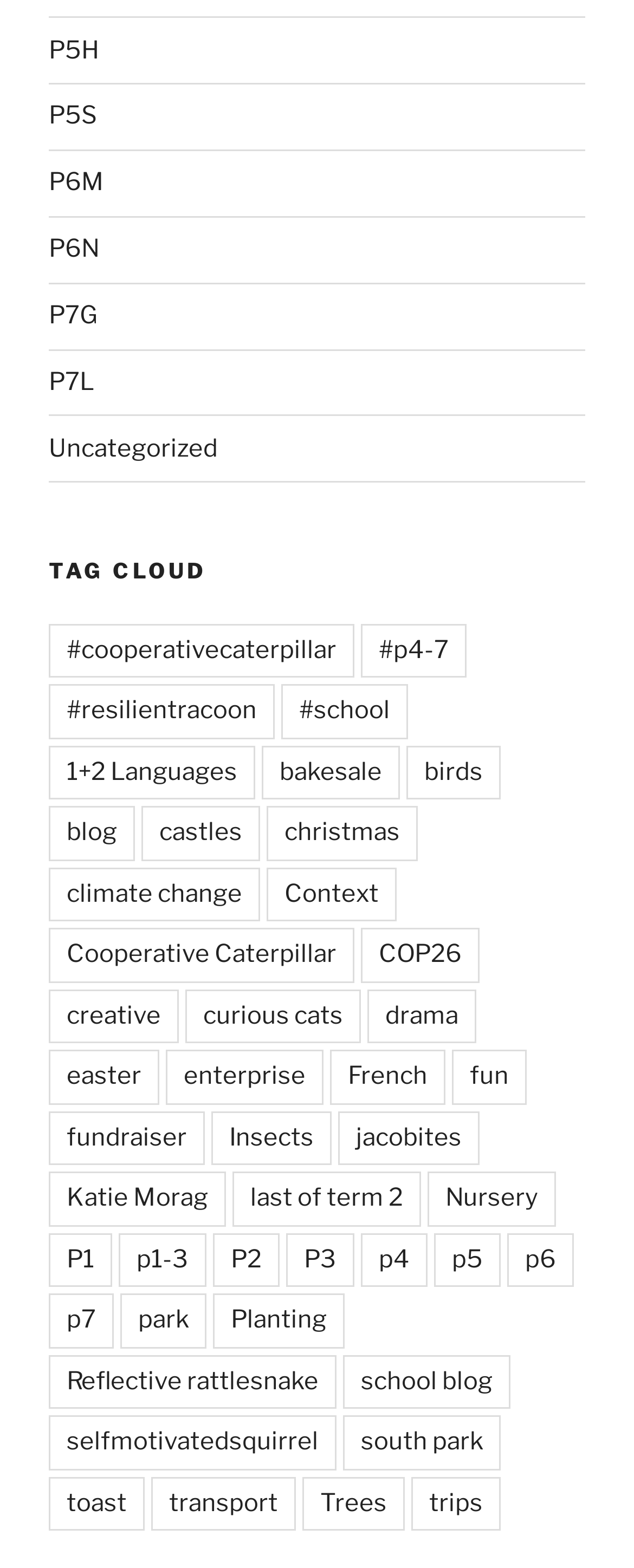Please predict the bounding box coordinates (top-left x, top-left y, bottom-right x, bottom-right y) for the UI element in the screenshot that fits the description: climate change

[0.077, 0.553, 0.41, 0.588]